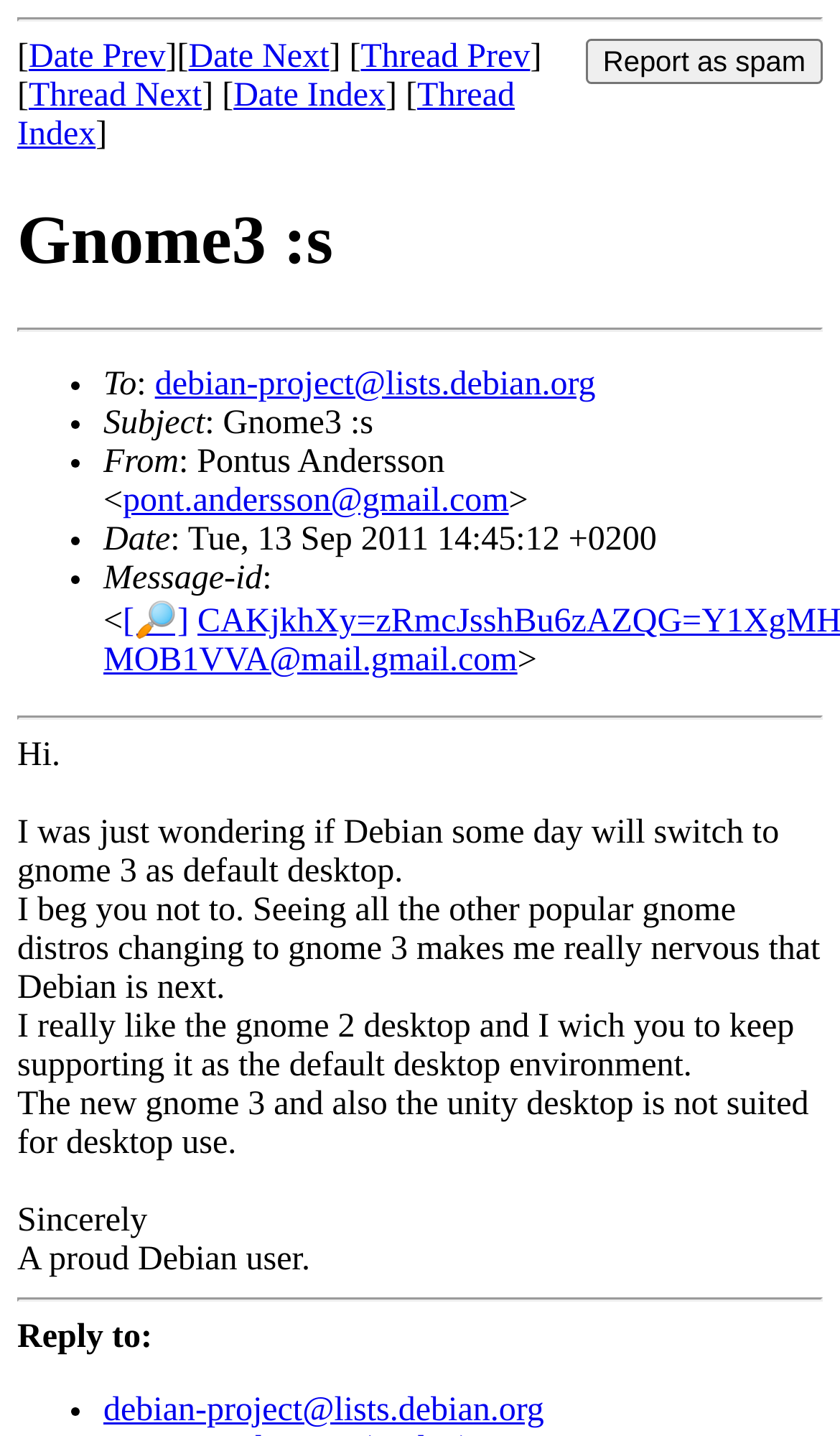What is the sender's email address?
Answer the question using a single word or phrase, according to the image.

pont.andersson@gmail.com